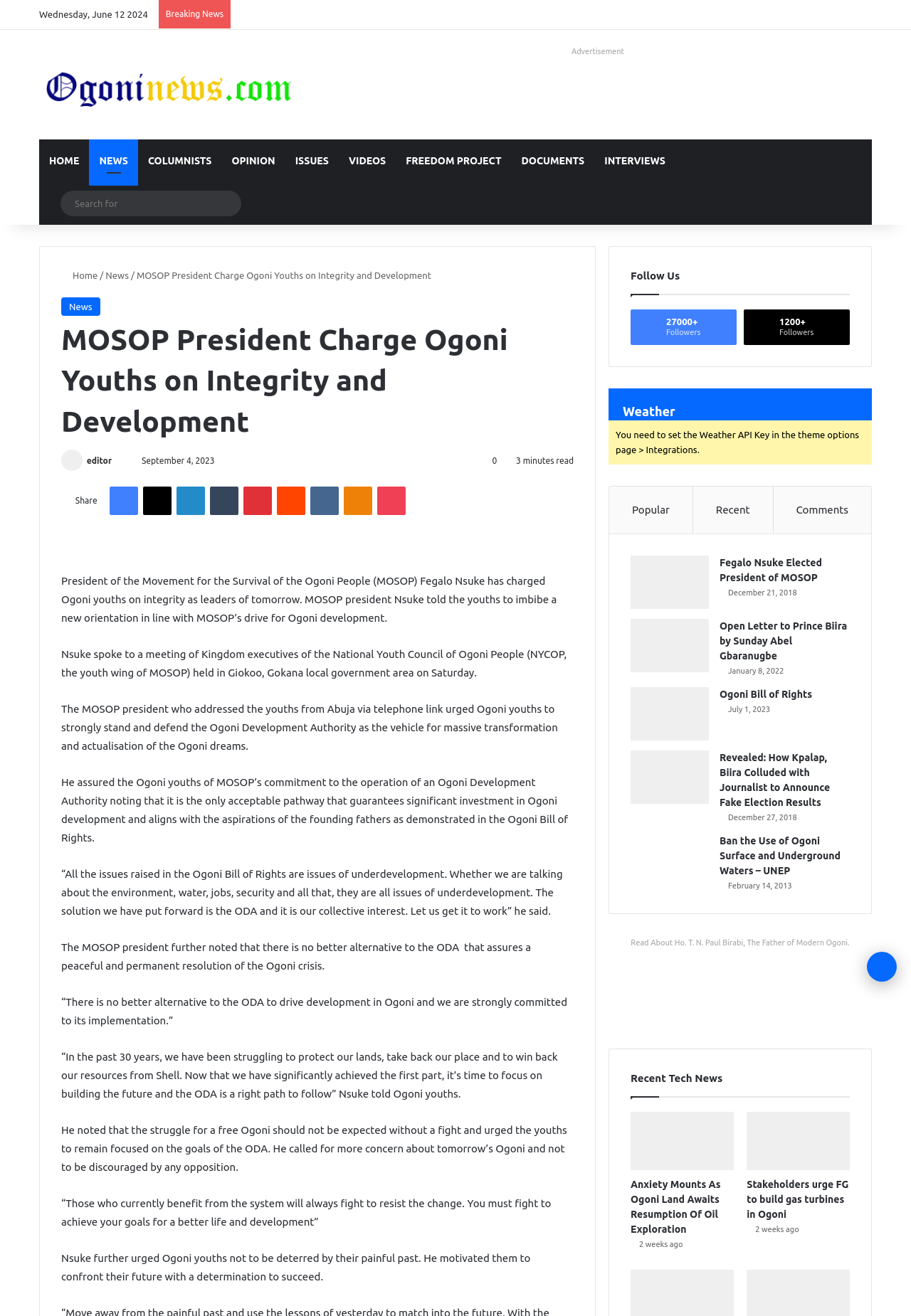Please locate the bounding box coordinates of the element that should be clicked to complete the given instruction: "Go to itopia Help Center".

None